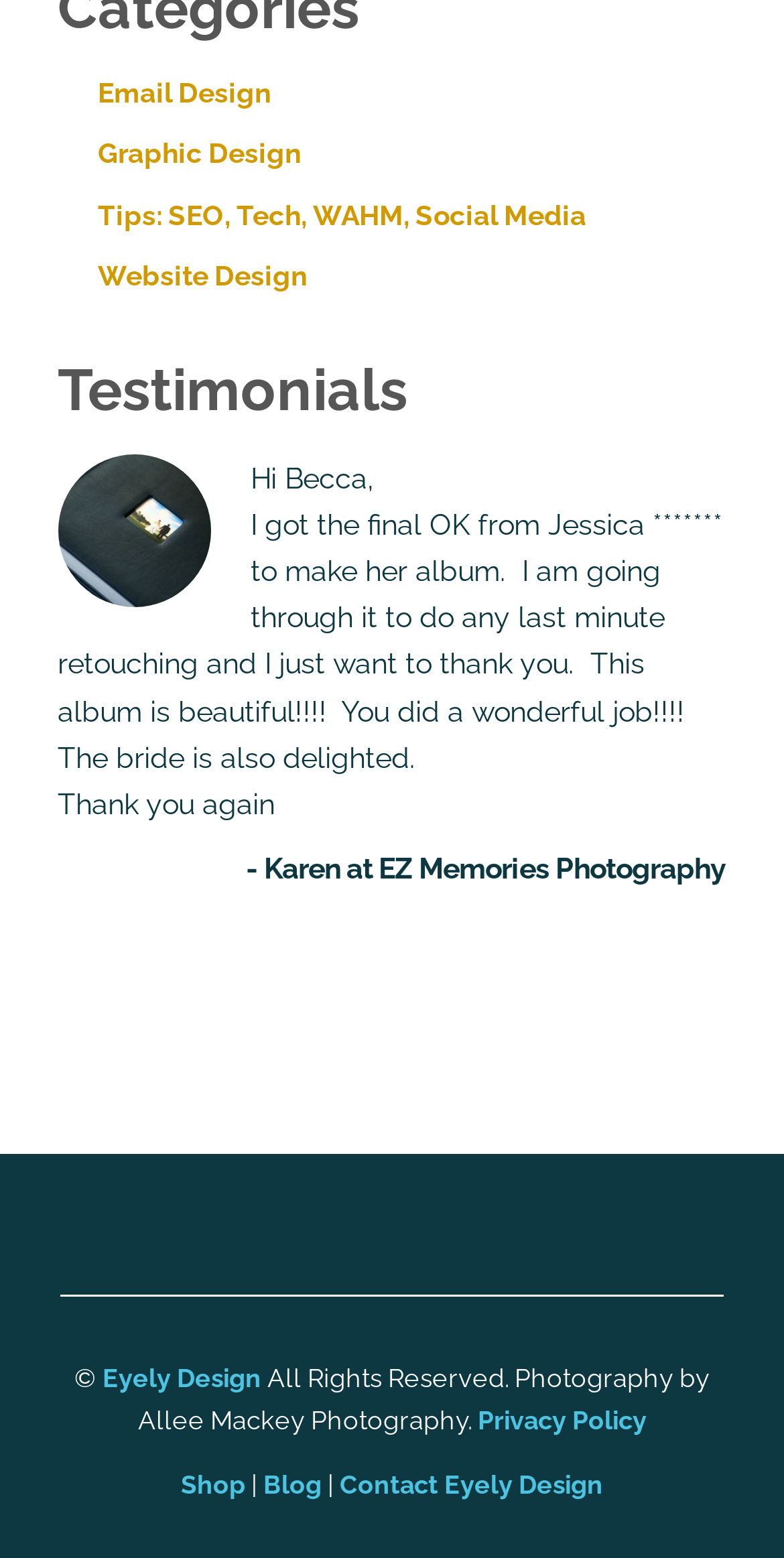Identify the bounding box coordinates of the section to be clicked to complete the task described by the following instruction: "Visit Eyely Design". The coordinates should be four float numbers between 0 and 1, formatted as [left, top, right, bottom].

[0.131, 0.874, 0.333, 0.894]